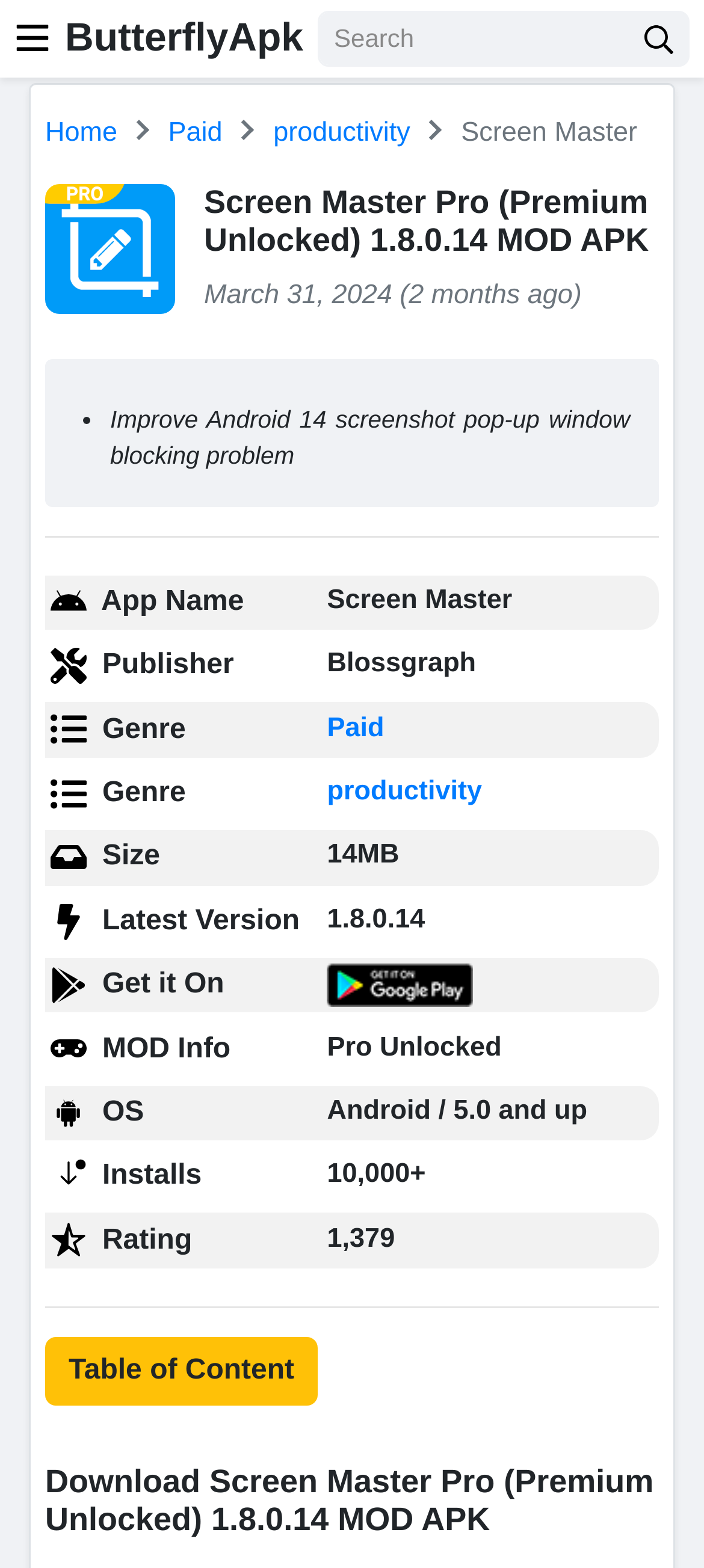Can you give a detailed response to the following question using the information from the image? What is the latest version of the app?

The latest version of the app can be found in the gridcell '1.8.0.14' in the table, which is under the rowheader 'Latest Version'.